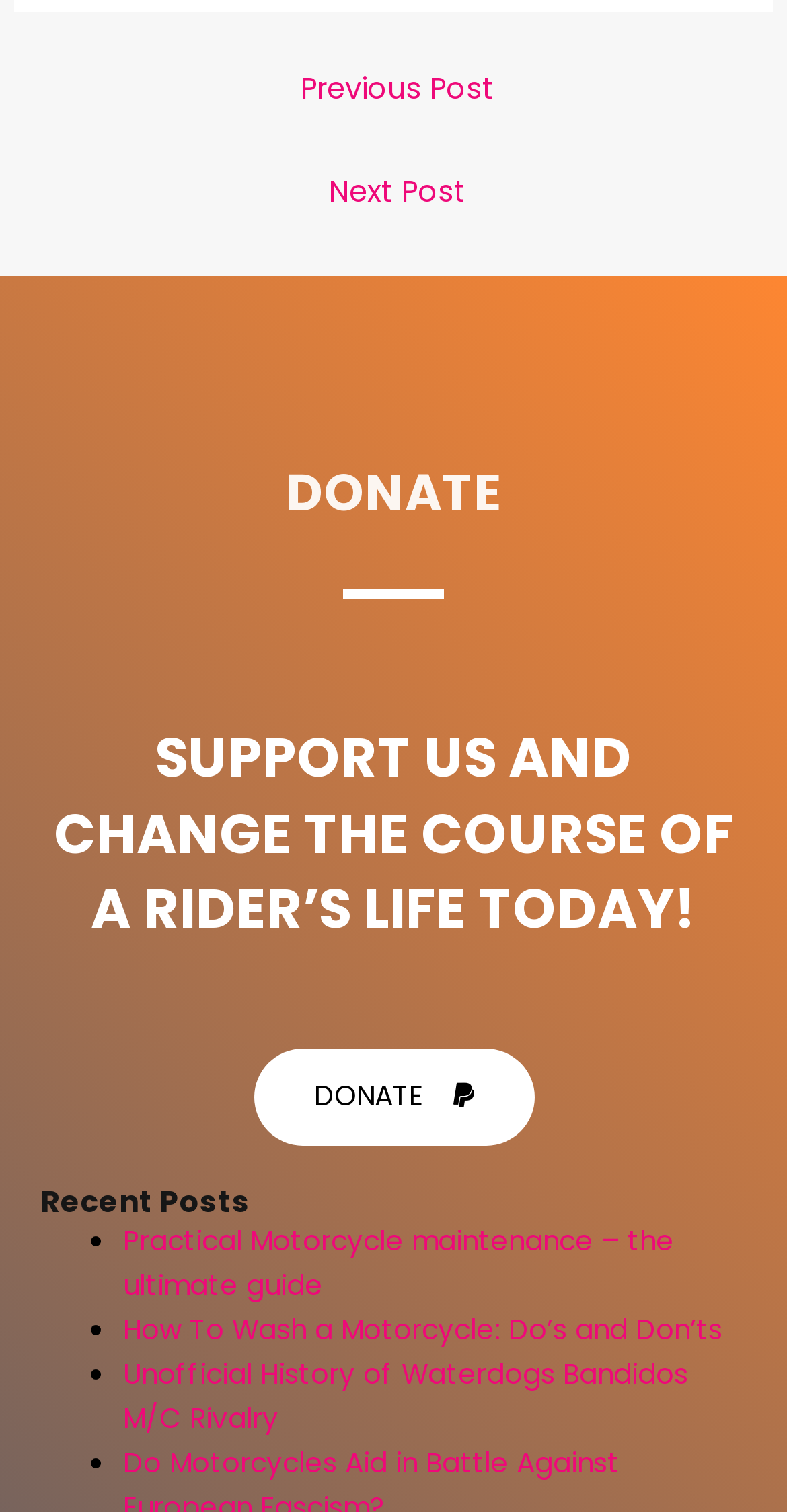Provide a one-word or short-phrase response to the question:
How many recent posts are listed?

4